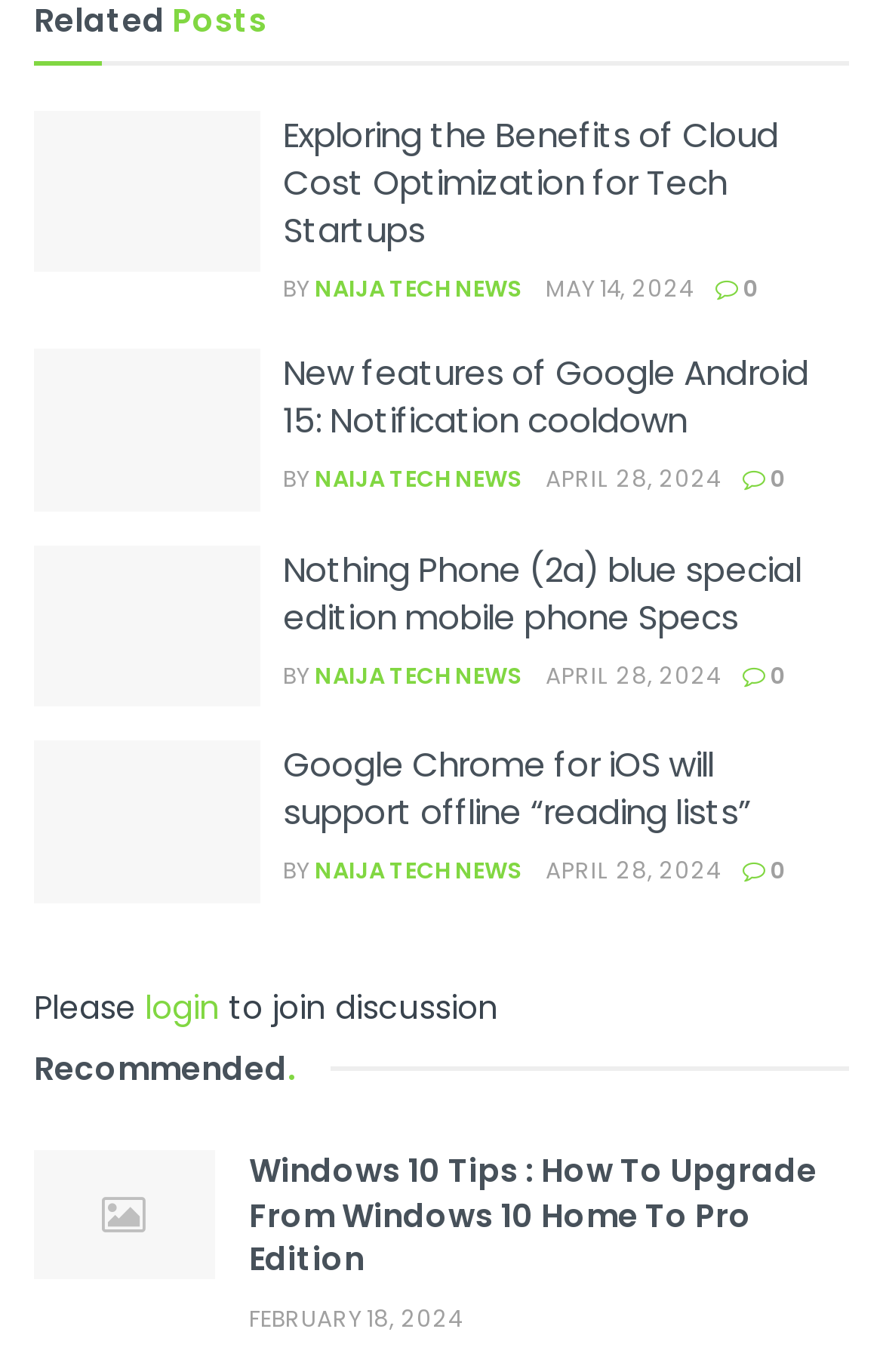Give a one-word or phrase response to the following question: What is the date of the latest article?

MAY 14, 2024